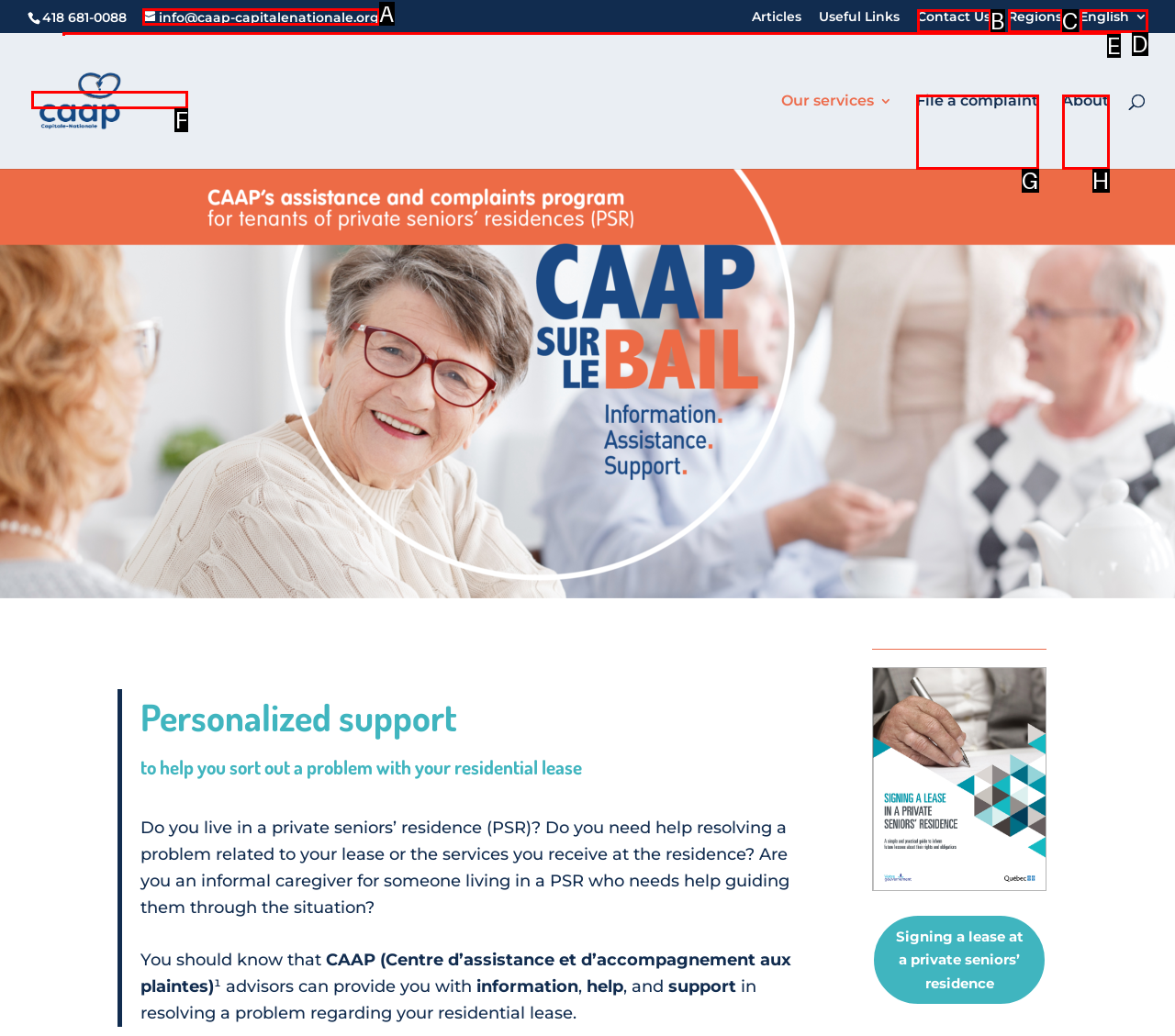Based on the description: name="s" placeholder="Search …" title="Search for:", identify the matching lettered UI element.
Answer by indicating the letter from the choices.

E